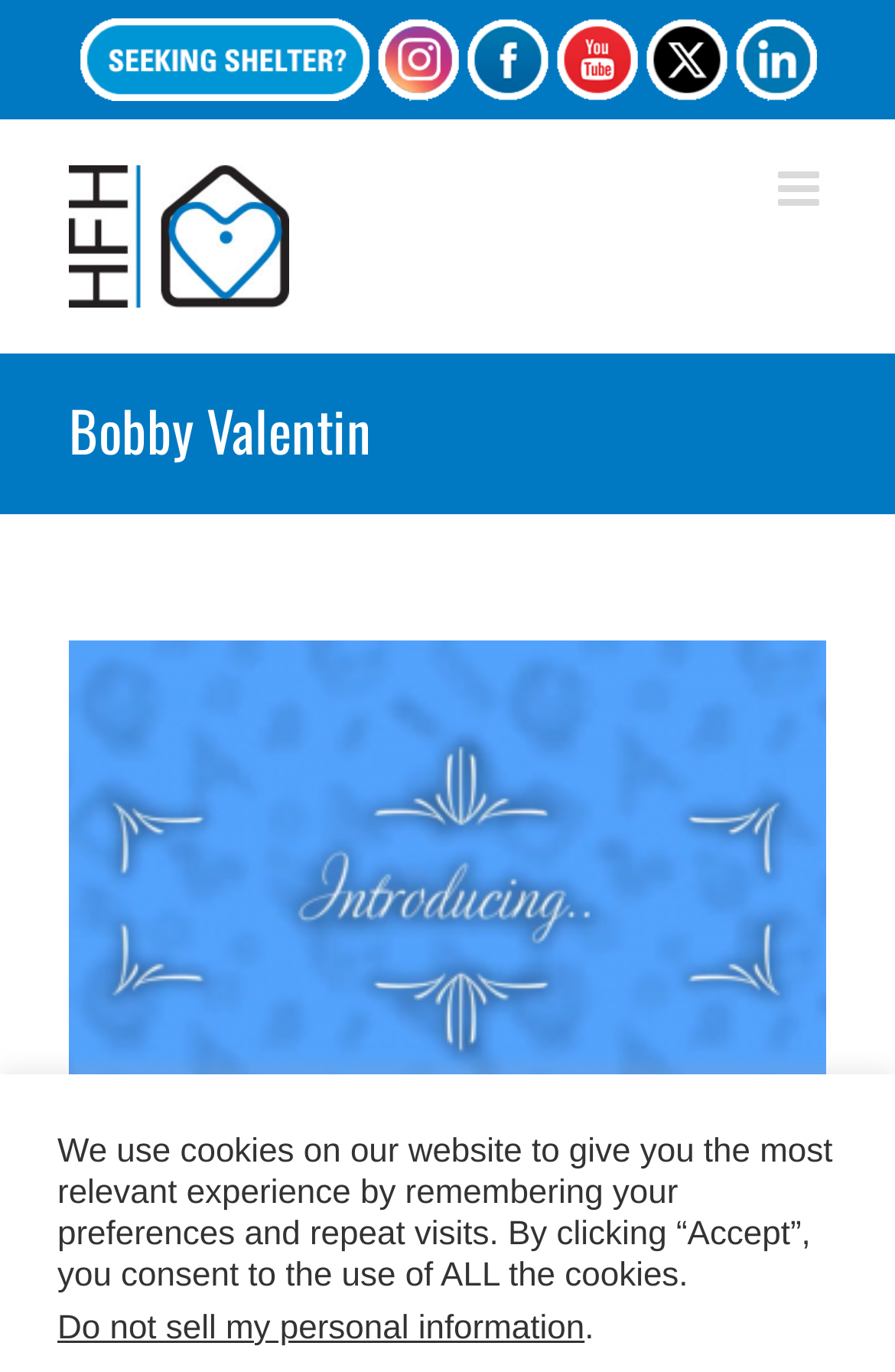What is the name of the article or blog post?
Please use the image to deliver a detailed and complete answer.

There is a heading element with the text 'Introducing…The Williamsbridge Wolverines!' which is likely the title of an article or blog post on the webpage.